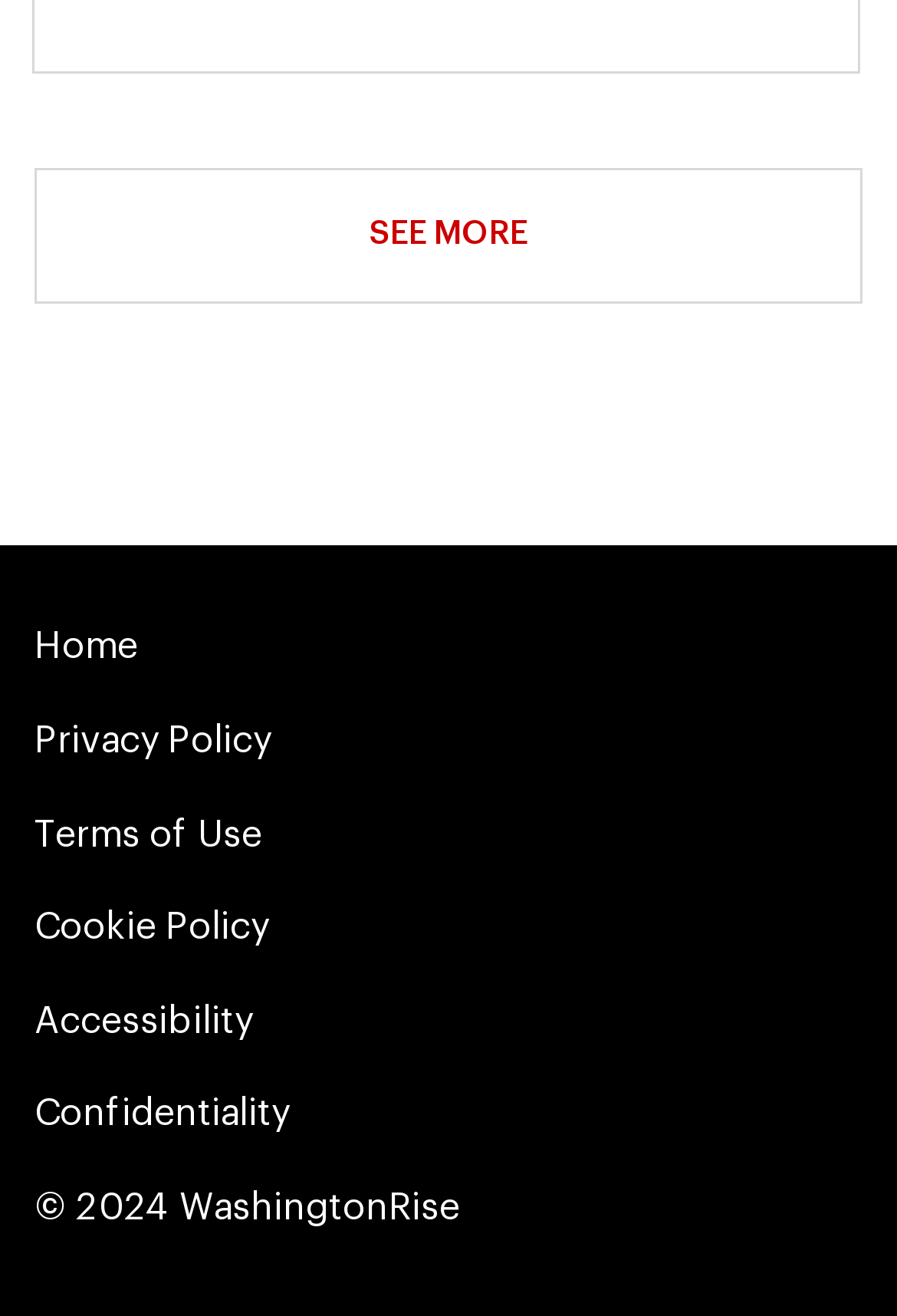Locate the bounding box coordinates of the element that should be clicked to fulfill the instruction: "click SEE MORE".

[0.038, 0.128, 0.962, 0.23]